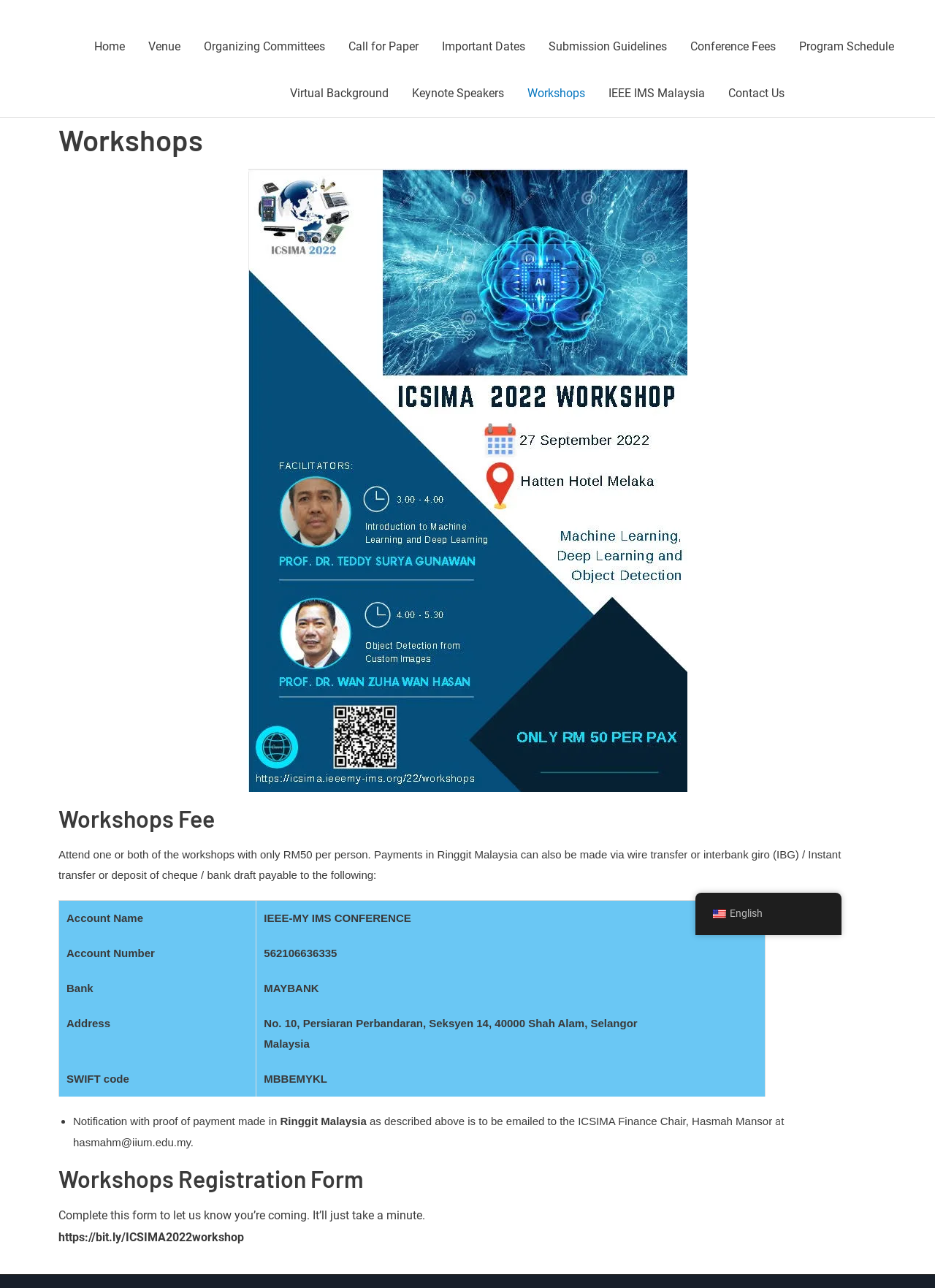Highlight the bounding box coordinates of the element you need to click to perform the following instruction: "Learn more about the author Hayley Hynes."

None